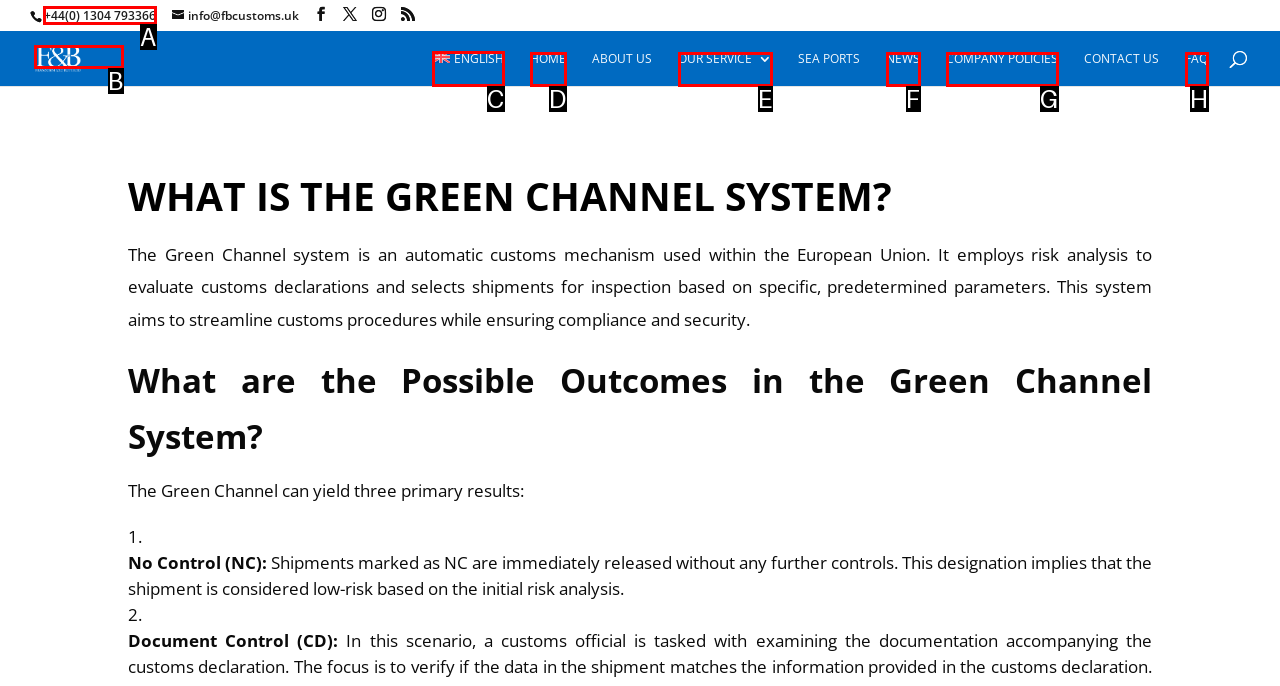Pick the HTML element that should be clicked to execute the task: Call the phone number
Respond with the letter corresponding to the correct choice.

A